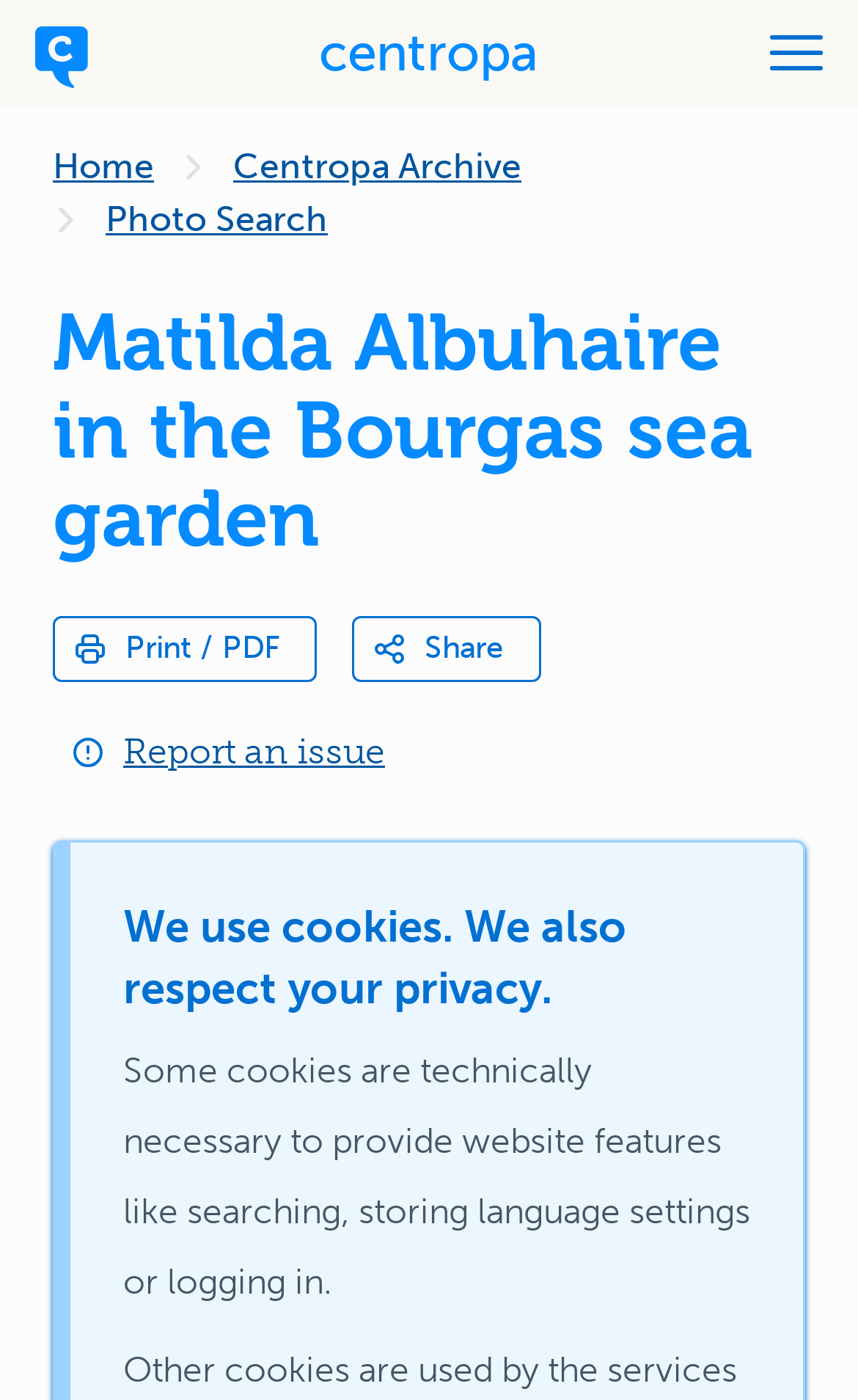What is the purpose of the button at the top right corner?
Refer to the image and provide a detailed answer to the question.

The button at the top right corner is a menu opener, which can be inferred from its description 'Menu opener' and its location at the top right corner of the webpage, a common location for menu buttons.